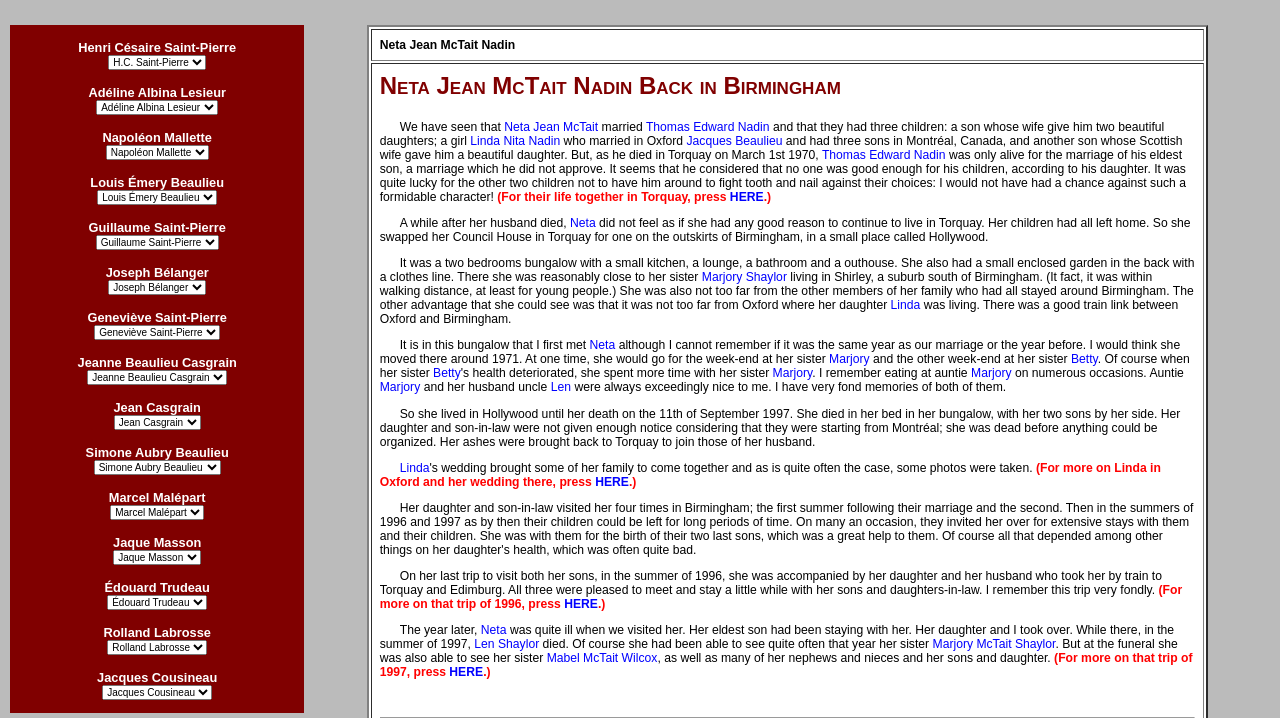Determine the bounding box coordinates of the section to be clicked to follow the instruction: "Click on the 'Home' link". The coordinates should be given as four float numbers between 0 and 1, formatted as [left, top, right, bottom].

None